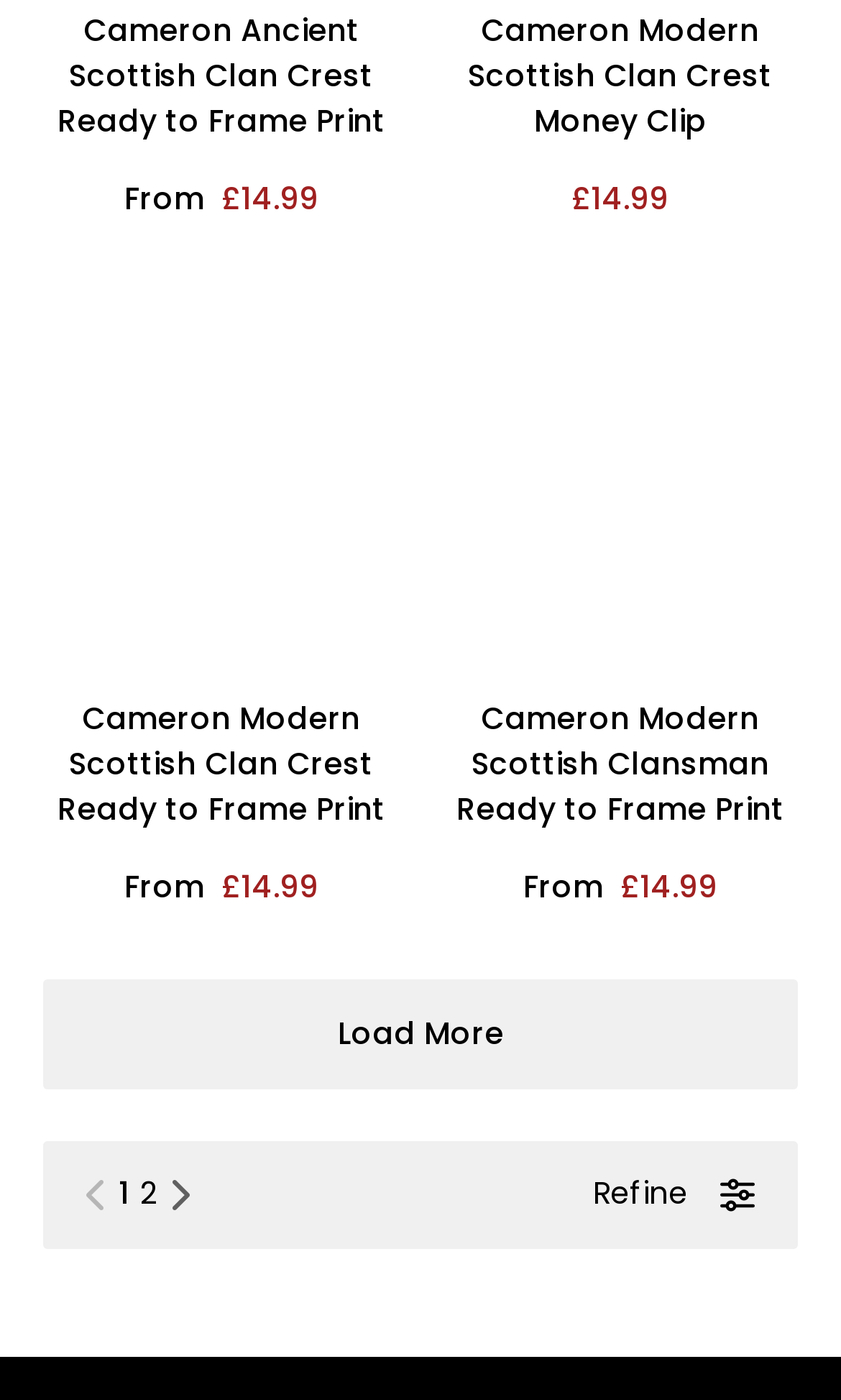Based on the image, provide a detailed response to the question:
How many products are shown on this page?

I counted the number of product links and images on the page, and there are 5 products shown.